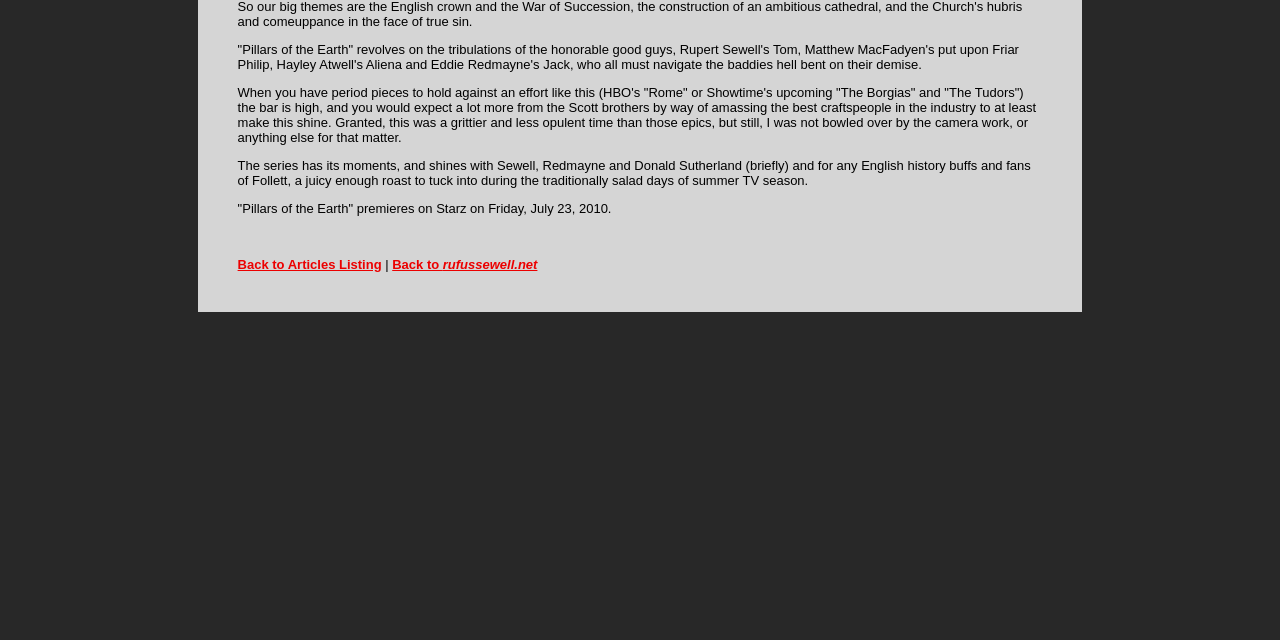Using the webpage screenshot and the element description Back to rufussewell.net, determine the bounding box coordinates. Specify the coordinates in the format (top-left x, top-left y, bottom-right x, bottom-right y) with values ranging from 0 to 1.

[0.306, 0.402, 0.42, 0.425]